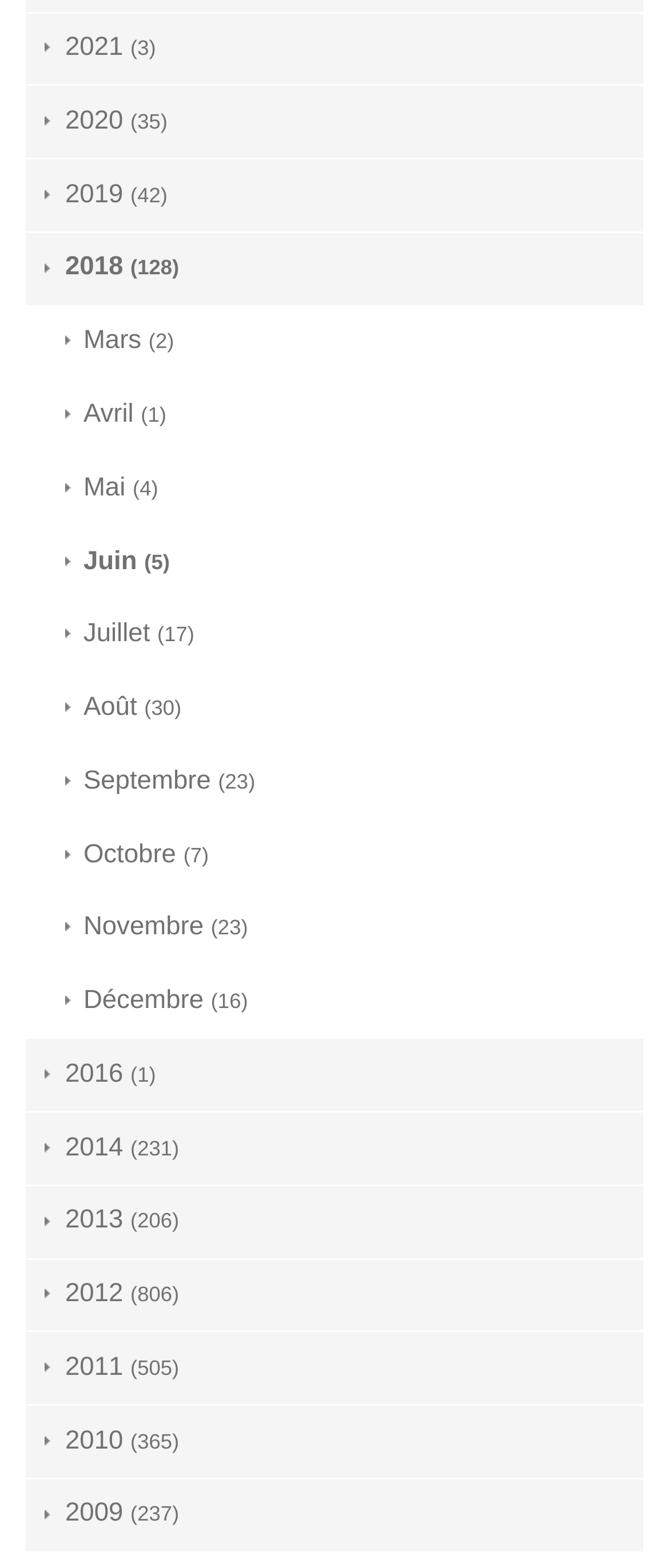Find and provide the bounding box coordinates for the UI element described with: "Mars (2)".

[0.039, 0.195, 0.961, 0.241]